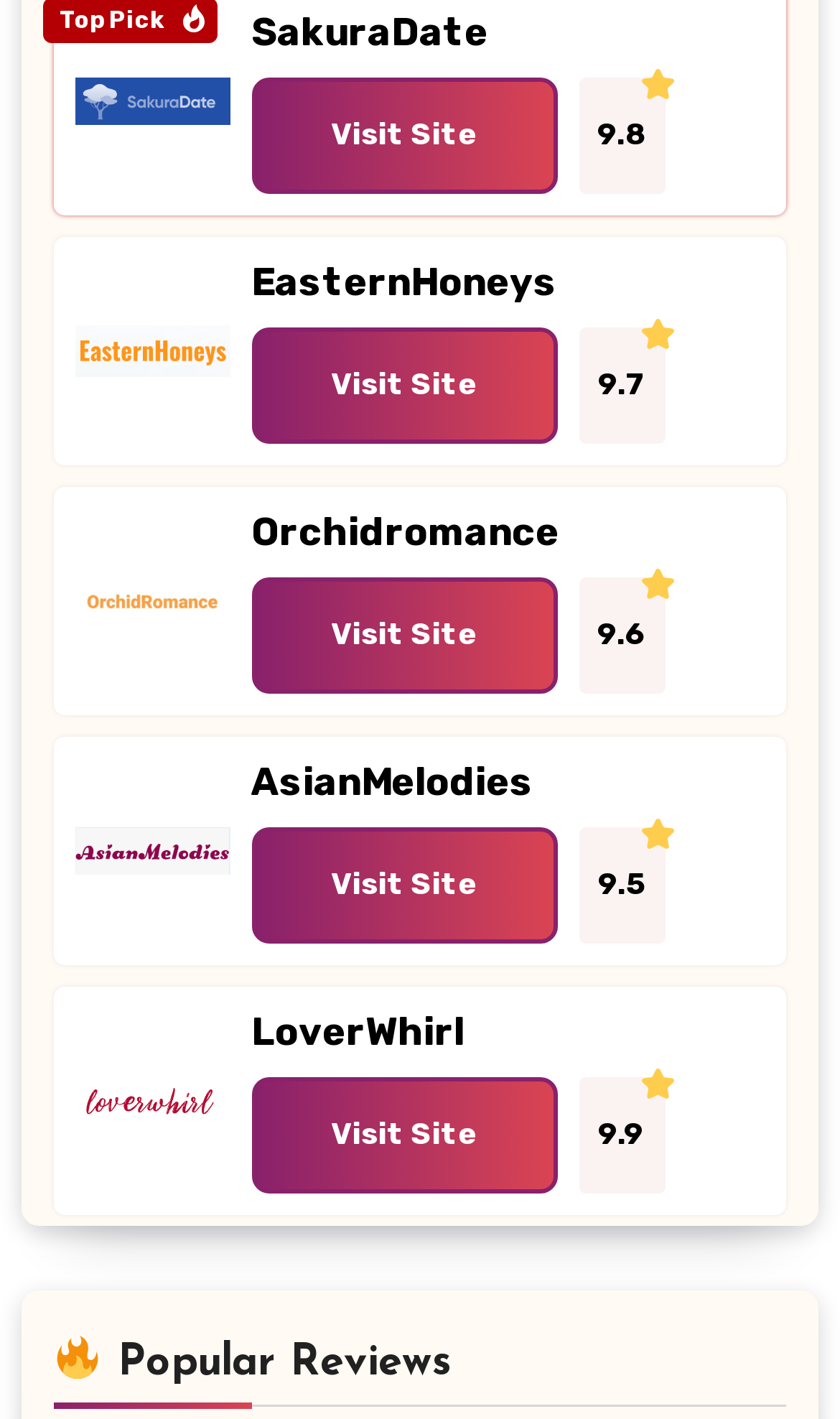Please answer the following query using a single word or phrase: 
What is the rating of LoverWhirl?

9.9